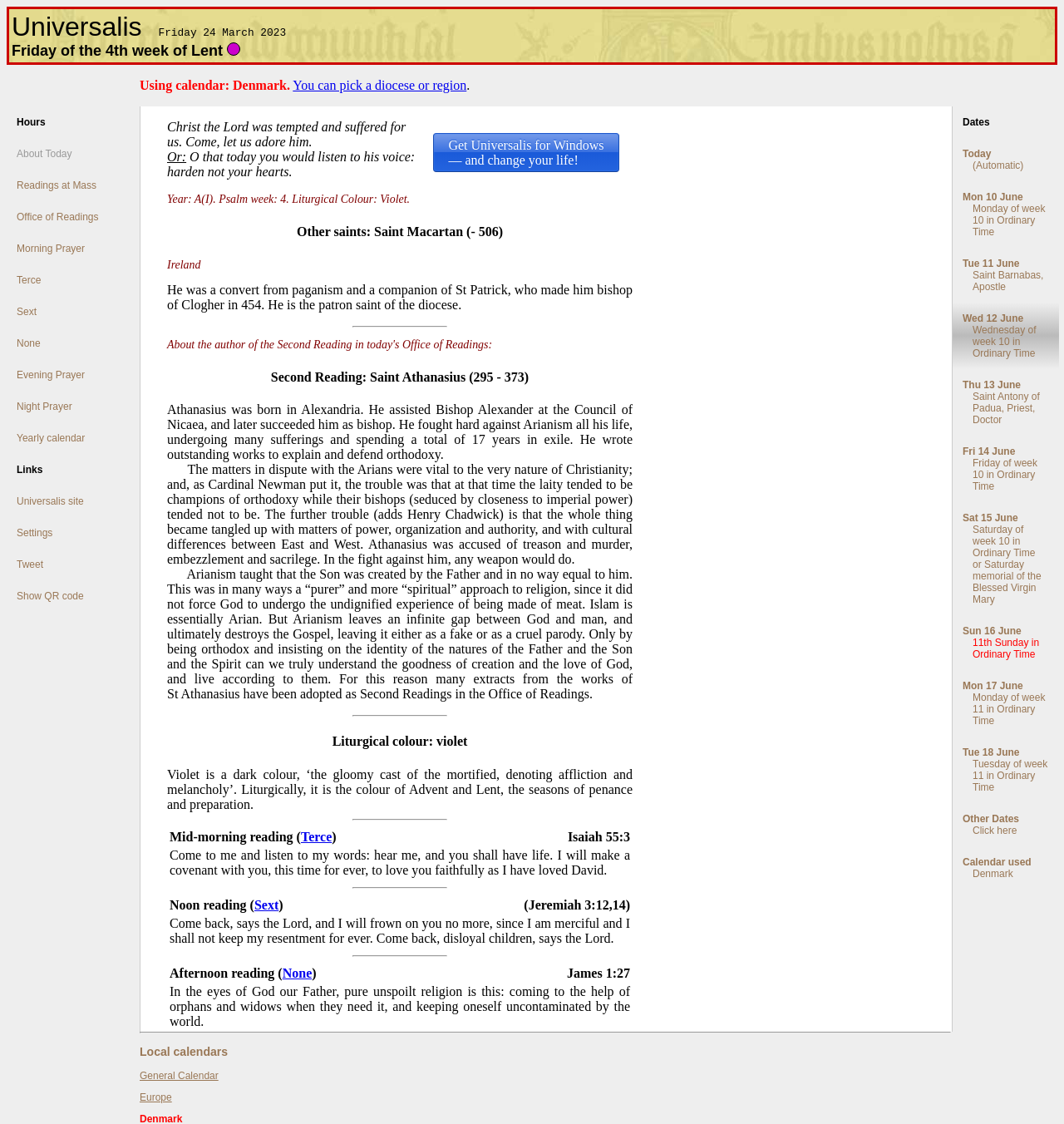What is the date shown on the webpage?
Utilize the image to construct a detailed and well-explained answer.

The date is obtained from the StaticText element 'Friday 24 March 2023' with bounding box coordinates [0.149, 0.024, 0.269, 0.035].